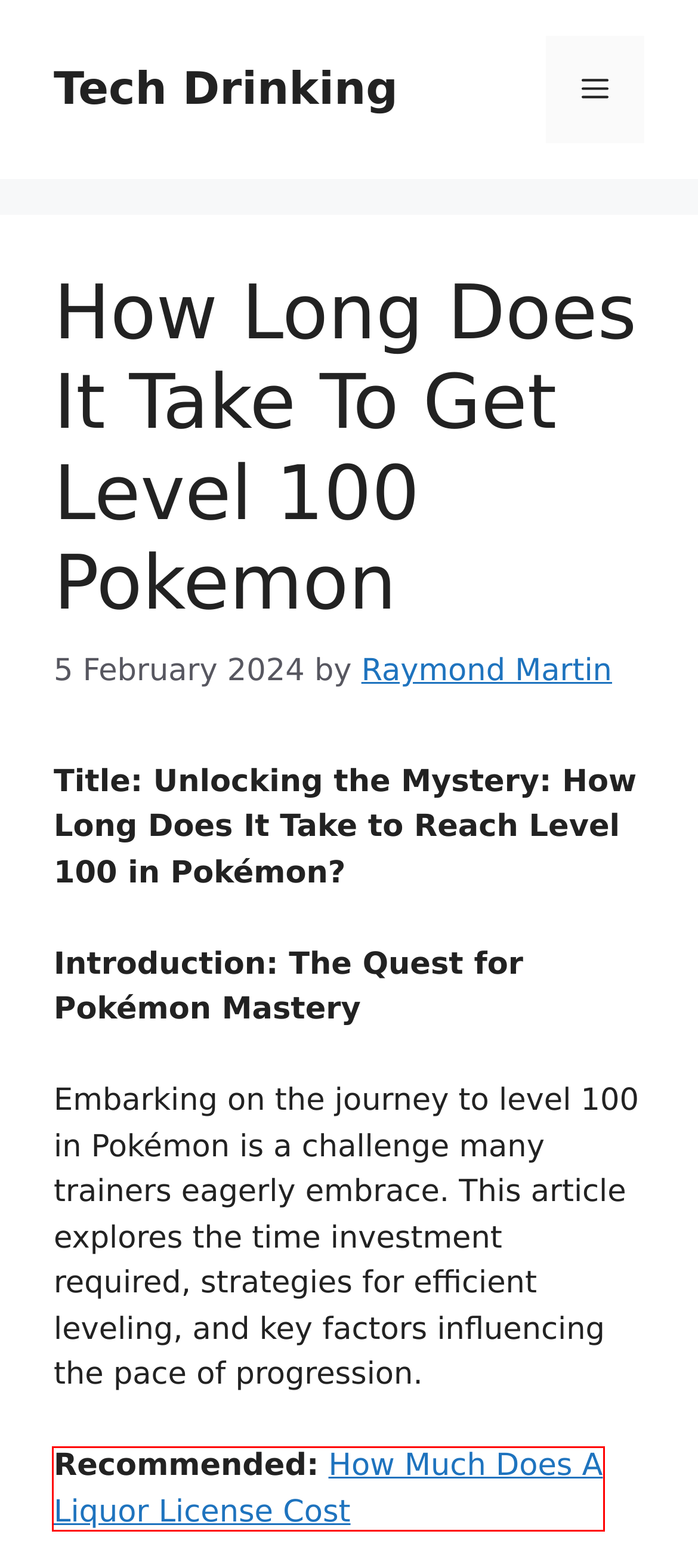Review the webpage screenshot and focus on the UI element within the red bounding box. Select the best-matching webpage description for the new webpage that follows after clicking the highlighted element. Here are the candidates:
A. Tech Drinking - Unbiased Product Reviews
B. How To - Tech Drinking
C. Privacy Policy - Tech Drinking
D. Raymond Martin - Tech Drinking
E. Affiliate Disclosure - Tech Drinking
F. Disclaimer - Tech Drinking
G. Is Oil Considered A Hazardous Material (Updated 2024)
H. How Much Does A Liquor License Cost (Updated 2024)

H